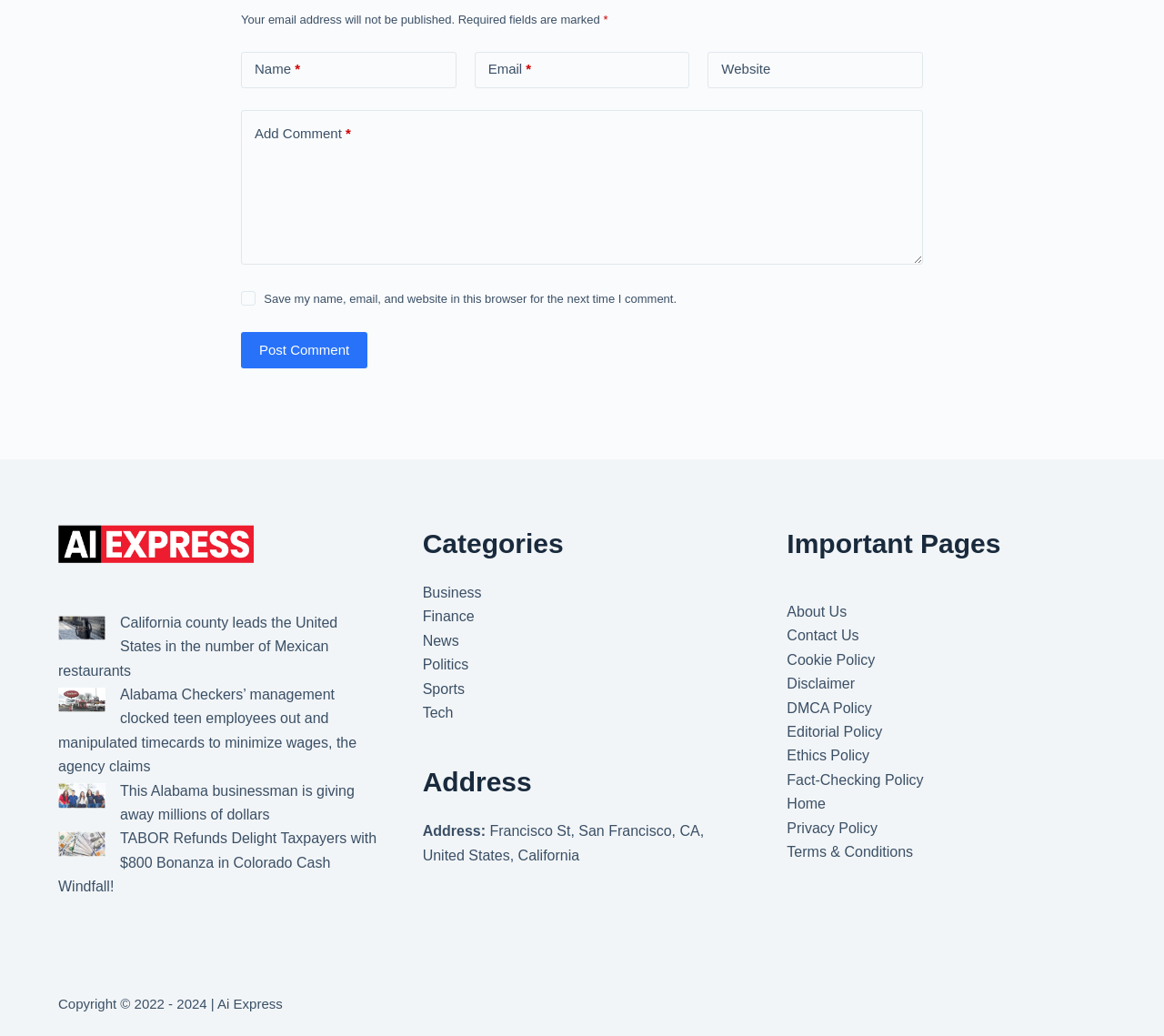Predict the bounding box of the UI element based on the description: "Terms & Conditions". The coordinates should be four float numbers between 0 and 1, formatted as [left, top, right, bottom].

[0.676, 0.815, 0.784, 0.83]